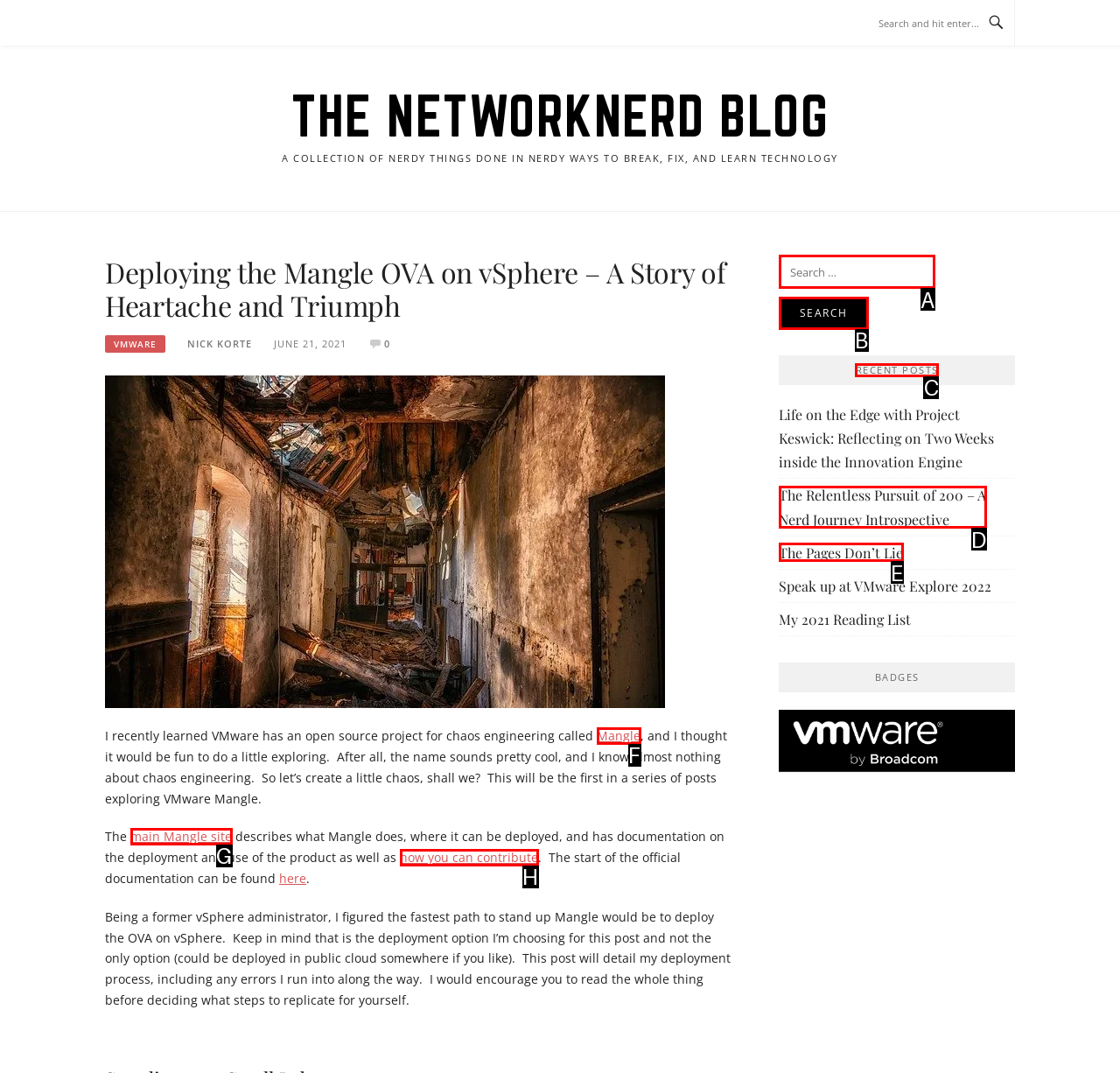Please indicate which HTML element to click in order to fulfill the following task: Explore recent posts Respond with the letter of the chosen option.

C